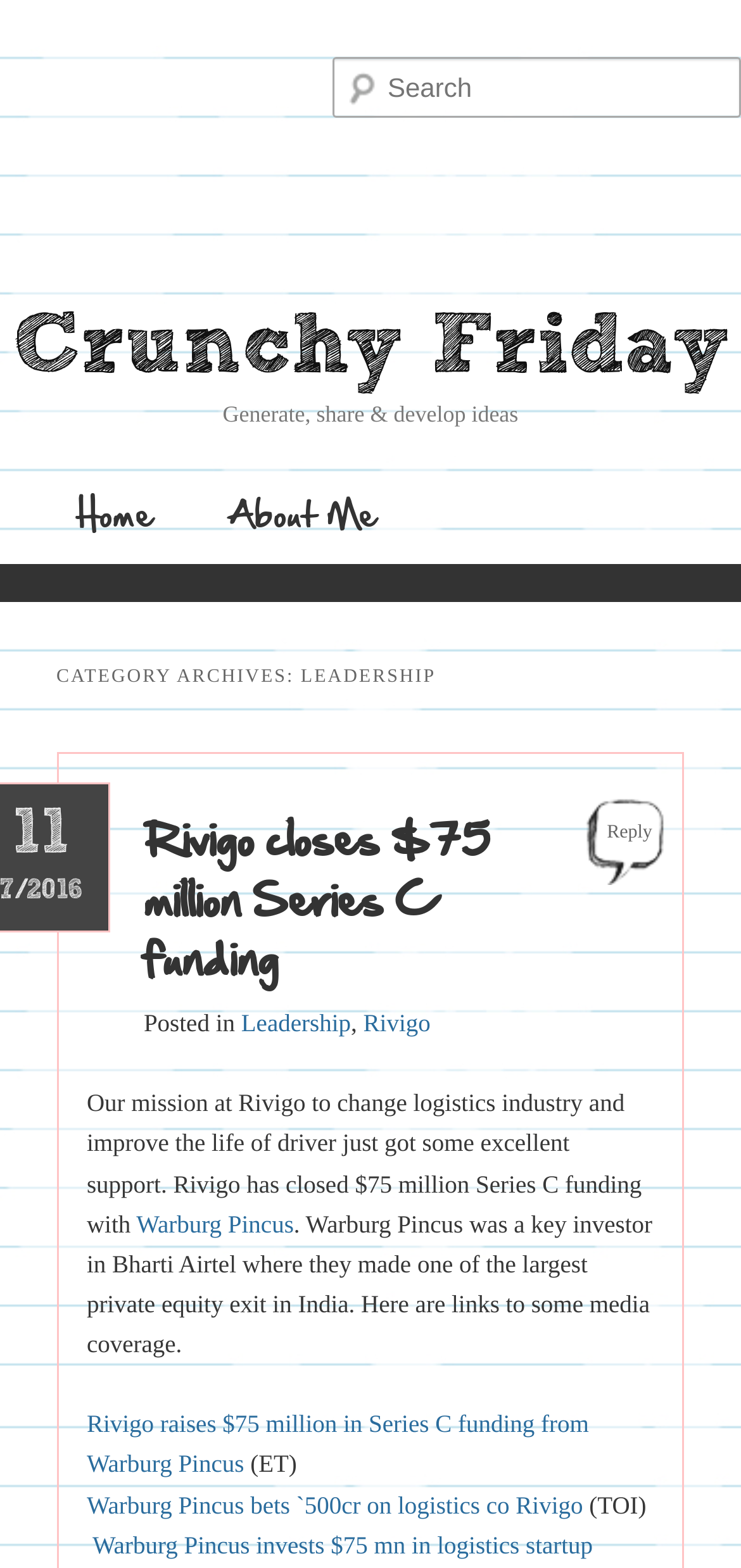From the details in the image, provide a thorough response to the question: What is the name of the website?

The name of the website can be determined by looking at the heading element 'Crunchy Friday' which is a prominent element on the webpage, indicating that it is the title of the website.